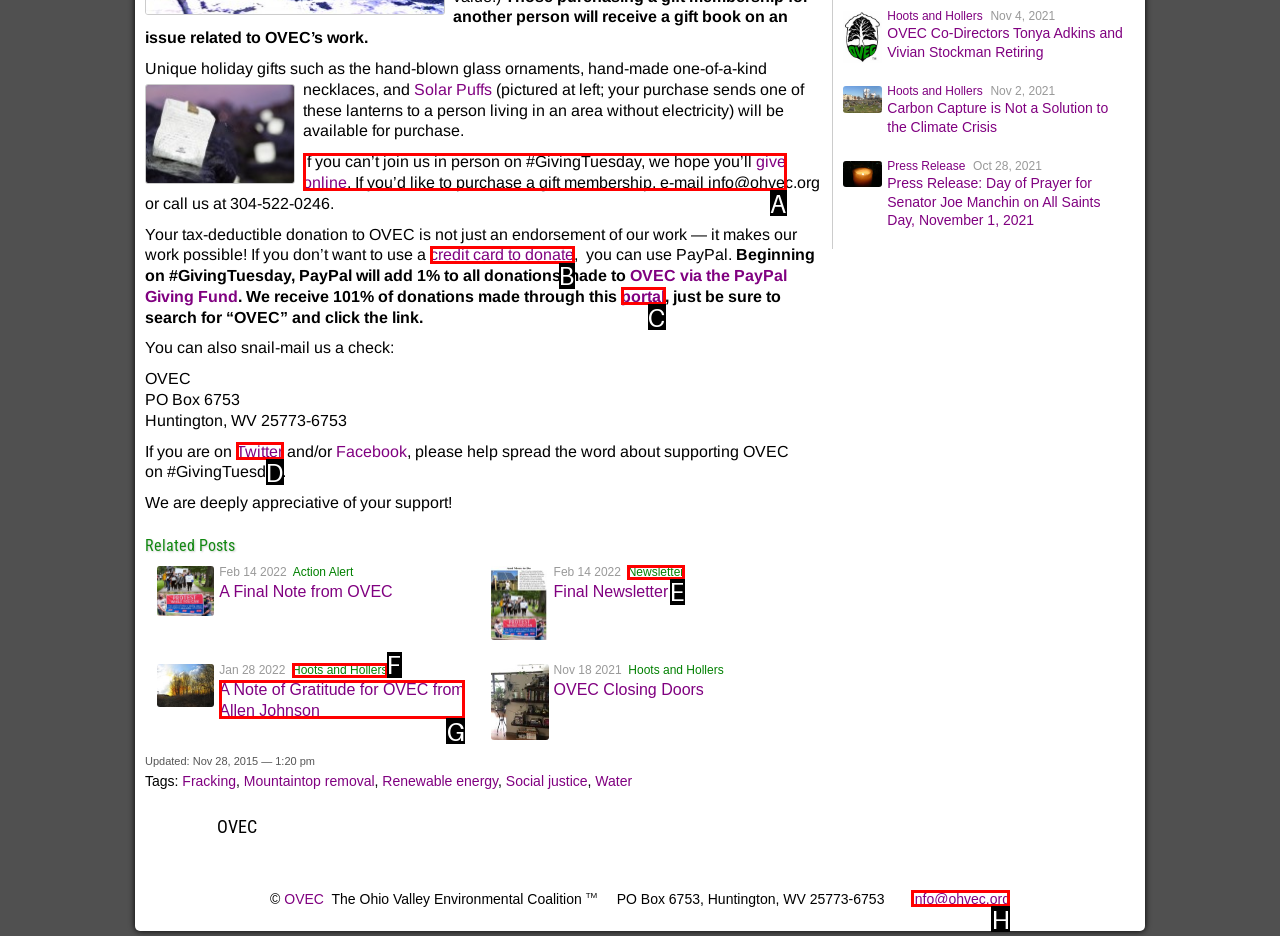Tell me the letter of the option that corresponds to the description: Hoots and Hollers
Answer using the letter from the given choices directly.

F